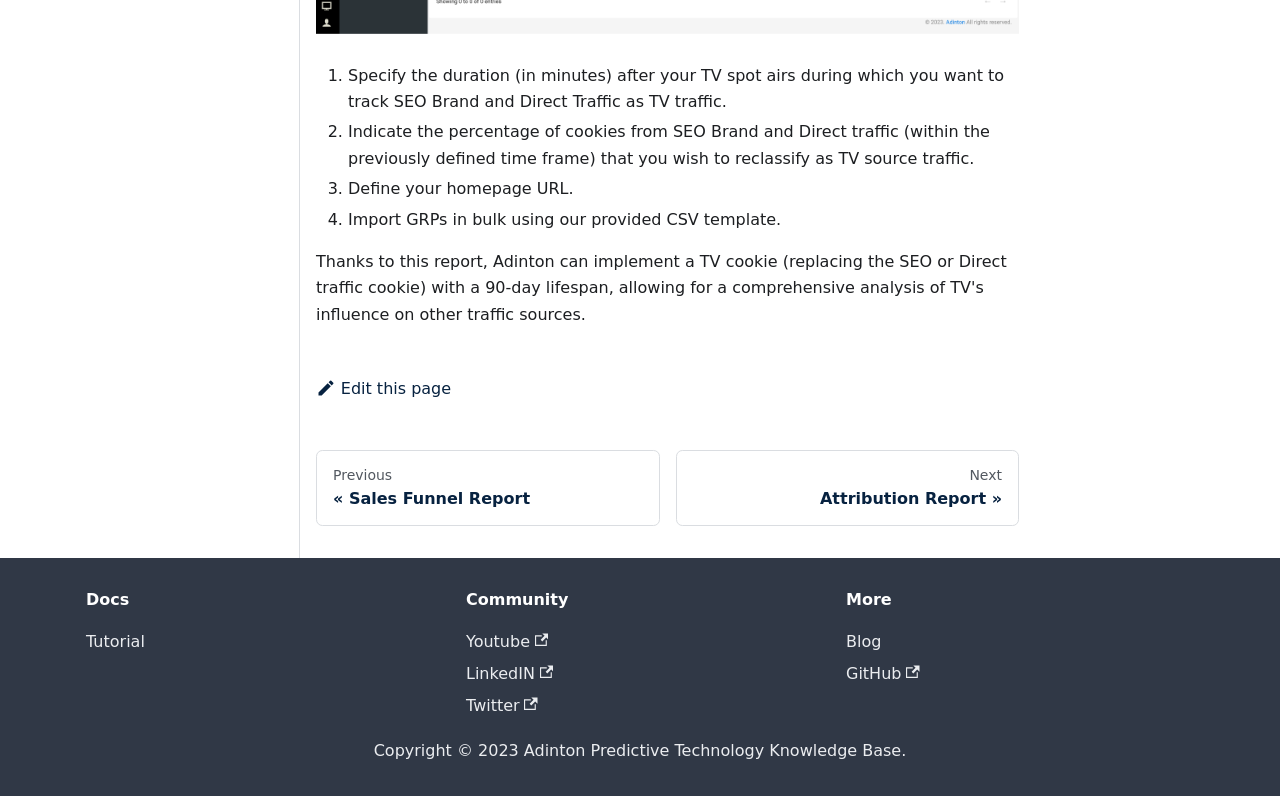Please identify the bounding box coordinates of the element's region that should be clicked to execute the following instruction: "Edit this page". The bounding box coordinates must be four float numbers between 0 and 1, i.e., [left, top, right, bottom].

[0.247, 0.476, 0.352, 0.5]